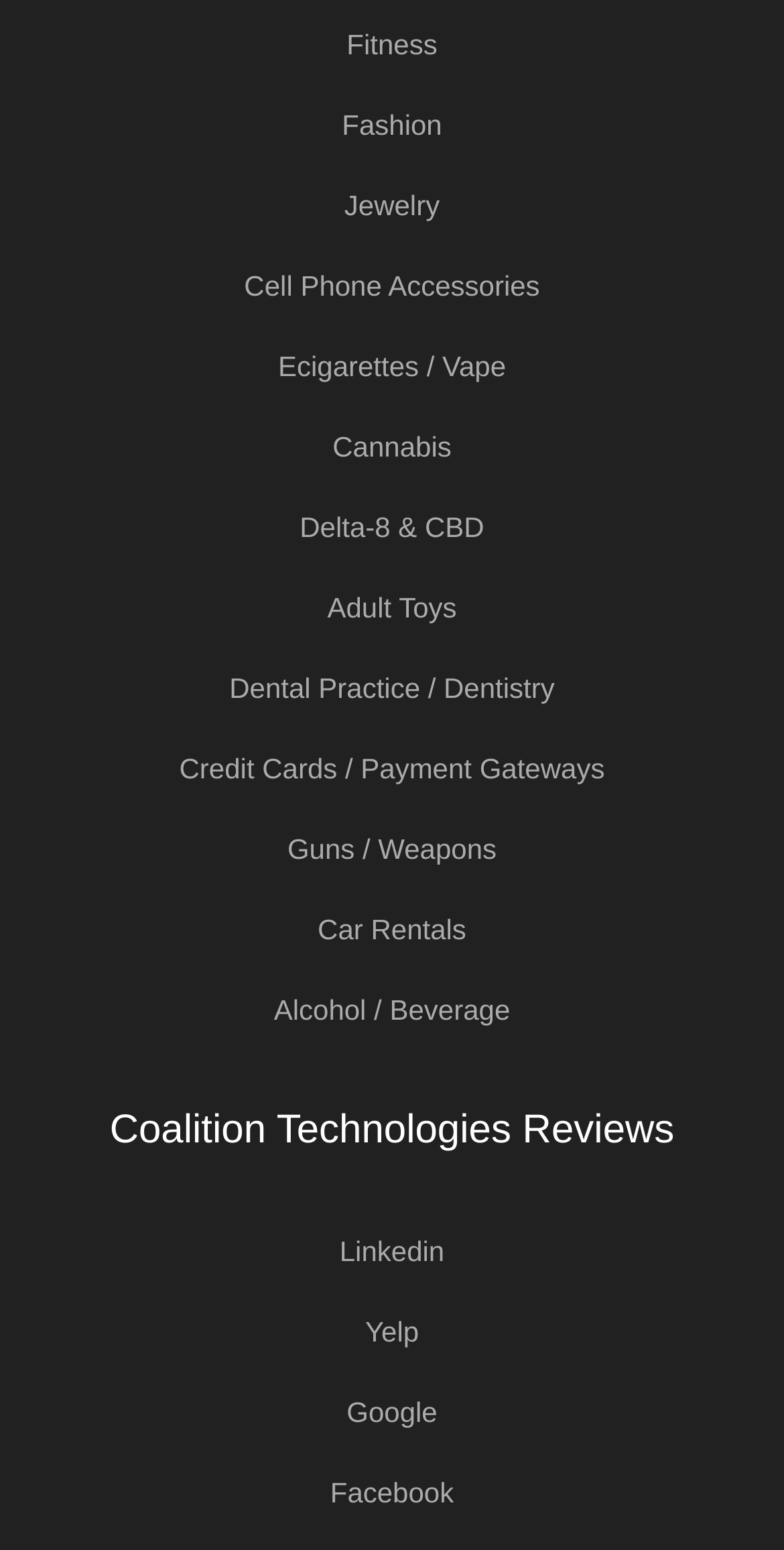Please locate the bounding box coordinates of the region I need to click to follow this instruction: "Explore Cannabis products".

[0.424, 0.262, 0.576, 0.314]